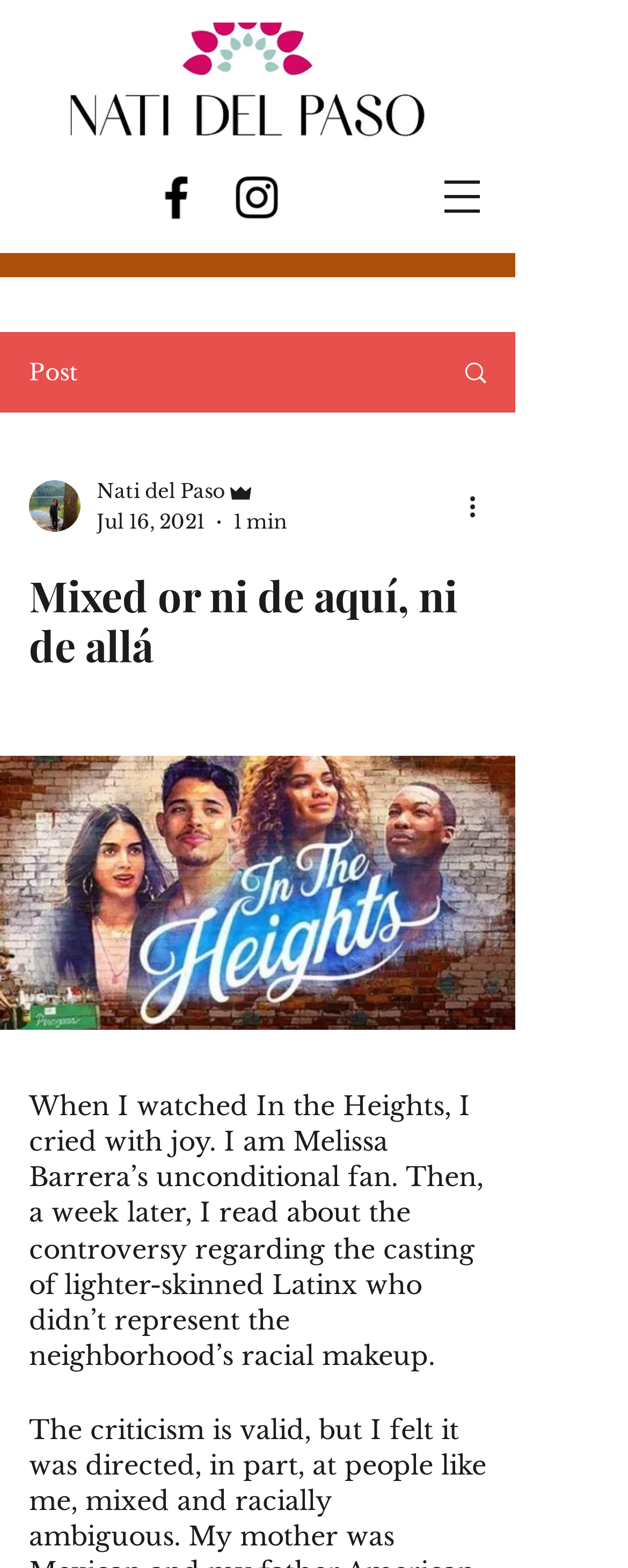Identify the bounding box coordinates of the area that should be clicked in order to complete the given instruction: "Read the full post". The bounding box coordinates should be four float numbers between 0 and 1, i.e., [left, top, right, bottom].

[0.046, 0.695, 0.782, 0.875]